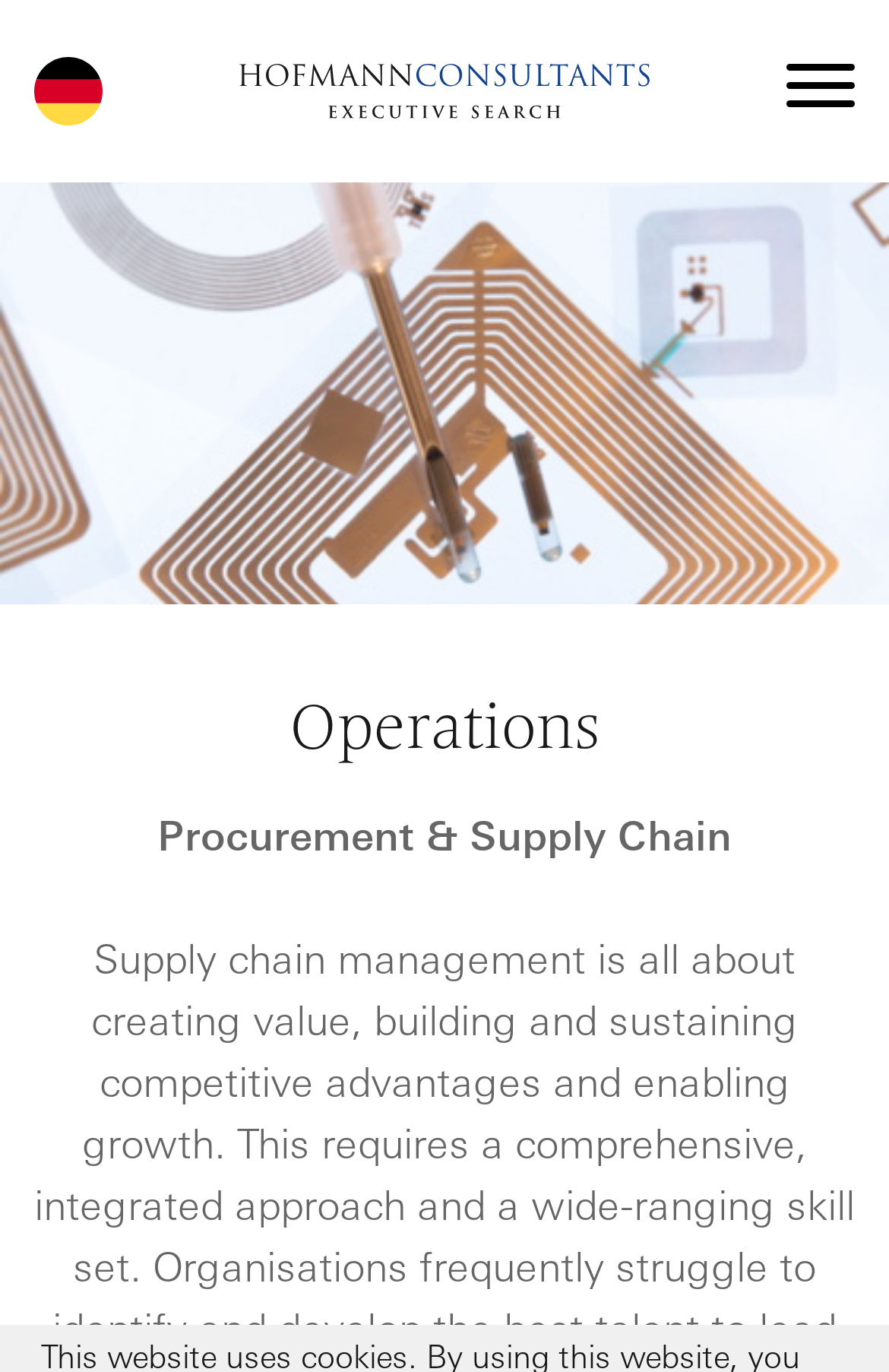Predict the bounding box of the UI element that fits this description: "aria-label="Menu"".

[0.859, 0.03, 0.987, 0.11]